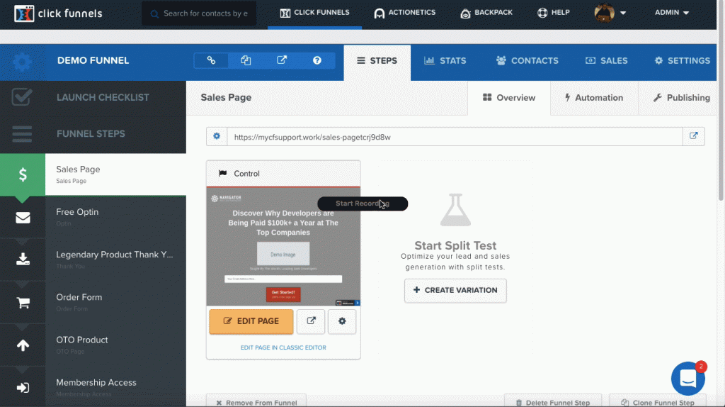Give a detailed account of the visual elements in the image.

The image displays the user interface of ClickFunnels, specifically the dashboard where a user is managing their sales funnel. In this interface, the left sidebar features a list of funnel steps, including options like "Free Optin," "Legendary Product Thank You," and "Order Form." The central panel shows a specific sales page labeled “Control,” featuring a preview of content that reads, "Discover Why Developers Are Being Paid $100k a Year at The Top Companies." 

Above this, there are actionable buttons such as "EDIT PAGE IN CLASSIC EDITOR," "Start Split Test," and "CREATE VARIATION," indicating functionality for modifying the funnel and optimizing lead generation. The upper navigation section includes tabs for various sections of the platform like "STEPS," "STATS," "CONTACTS," "SALES," and "SETTINGS." Overall, the image highlights the tools available for users to create and manage effective sales funnels within ClickFunnels.